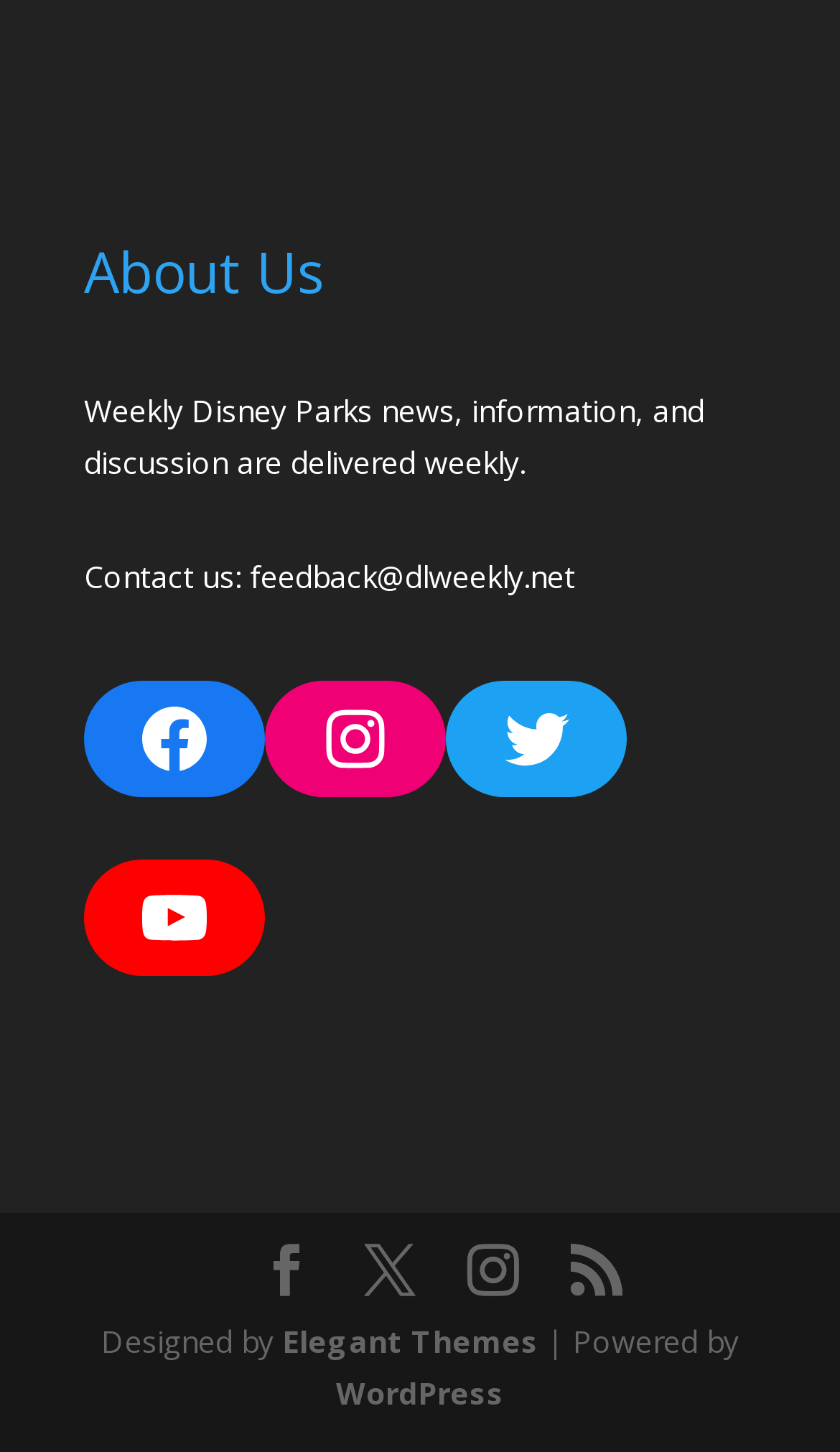Determine the bounding box coordinates of the clickable element to achieve the following action: 'View our Instagram profile'. Provide the coordinates as four float values between 0 and 1, formatted as [left, top, right, bottom].

[0.315, 0.468, 0.531, 0.549]